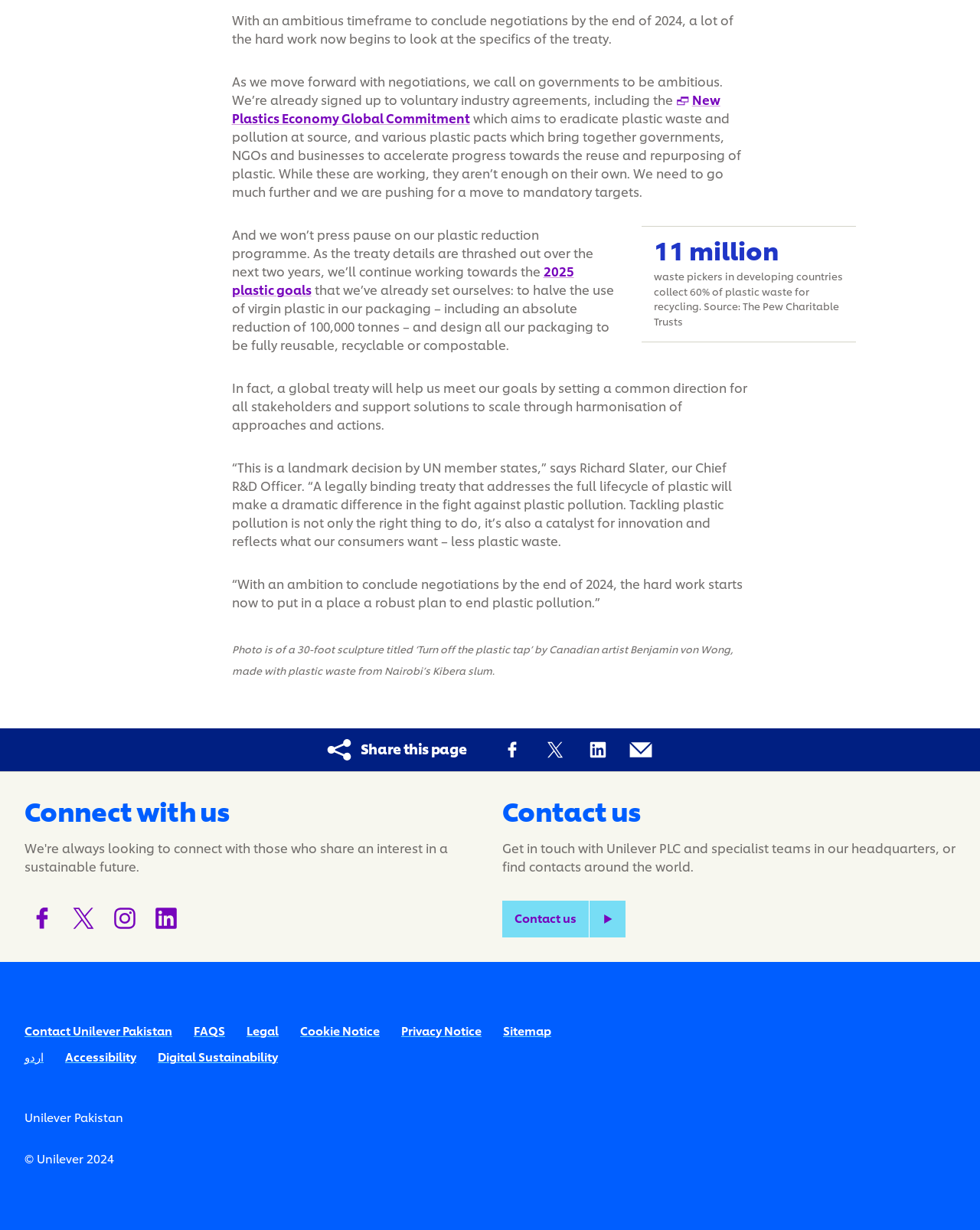Identify the bounding box coordinates of the element that should be clicked to fulfill this task: "View FAQs". The coordinates should be provided as four float numbers between 0 and 1, i.e., [left, top, right, bottom].

[0.198, 0.832, 0.23, 0.844]